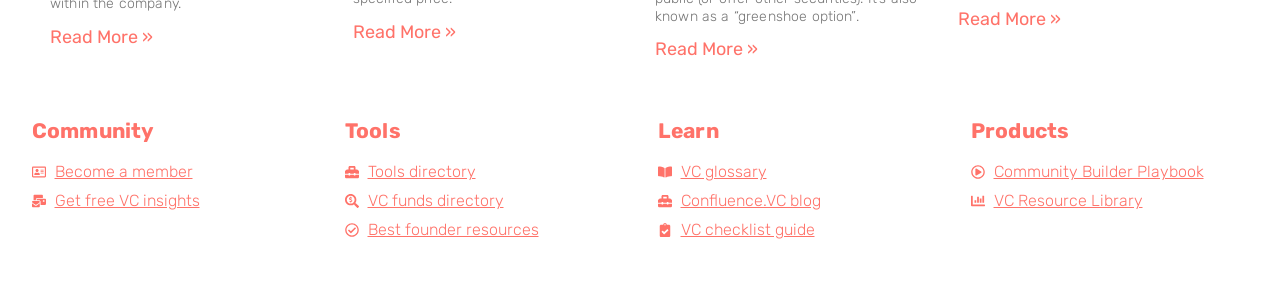Could you find the bounding box coordinates of the clickable area to complete this instruction: "Get the Community Builder Playbook"?

[0.759, 0.559, 0.94, 0.642]